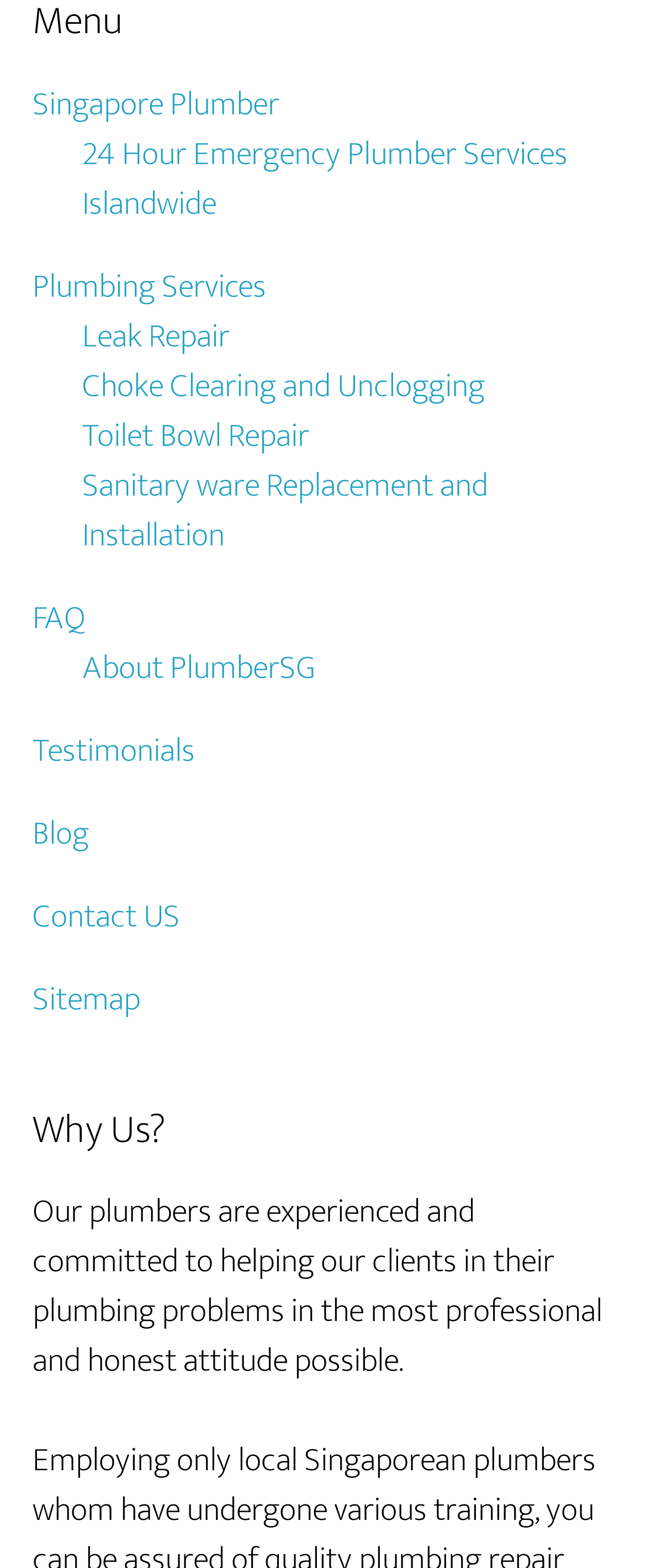By analyzing the image, answer the following question with a detailed response: What is the last section on the webpage?

The last section on the webpage is a link with the text 'Sitemap', which is located at the bottom of the webpage.